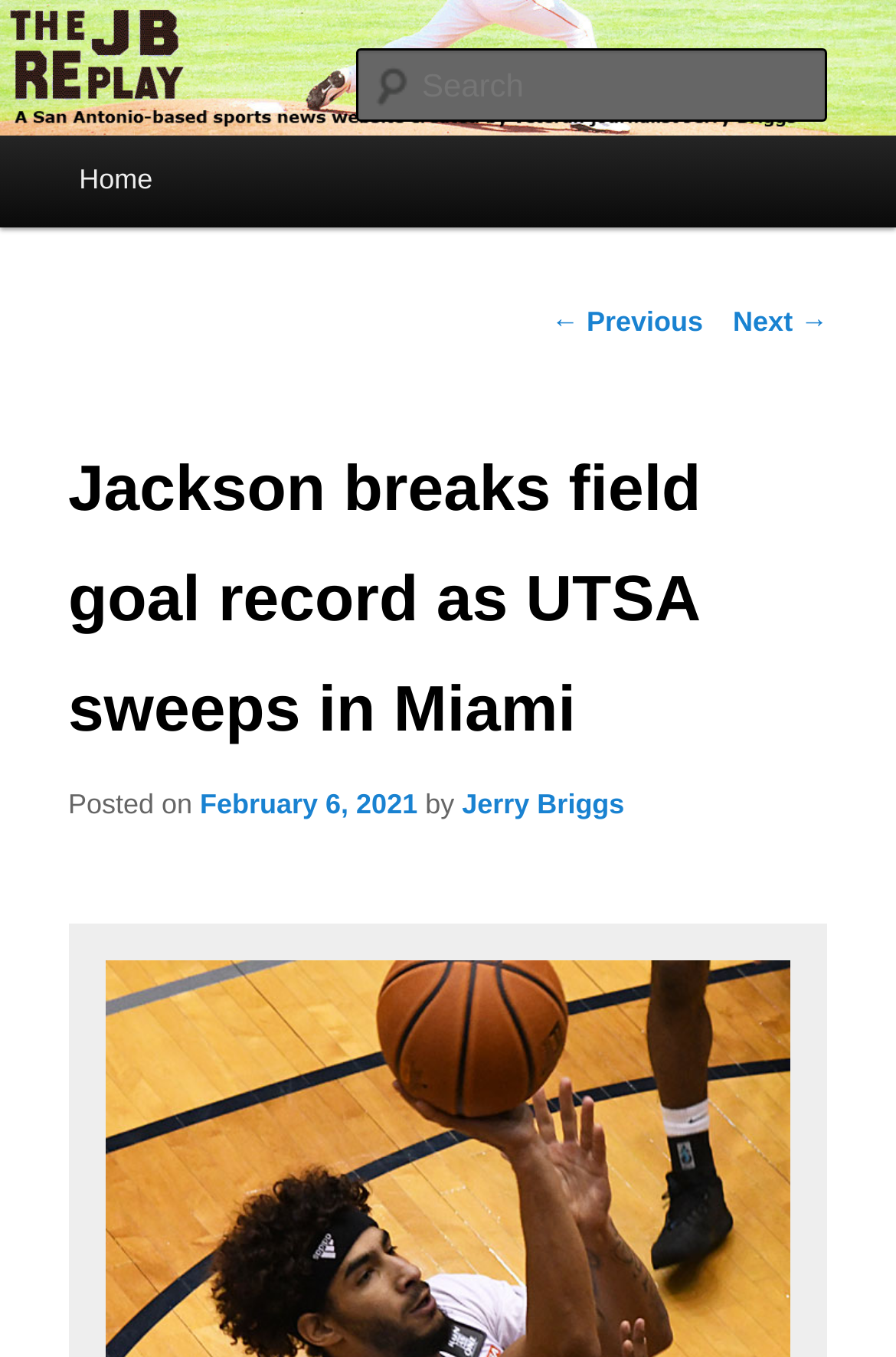Please find the bounding box coordinates of the element that you should click to achieve the following instruction: "Read previous post". The coordinates should be presented as four float numbers between 0 and 1: [left, top, right, bottom].

[0.615, 0.224, 0.785, 0.248]